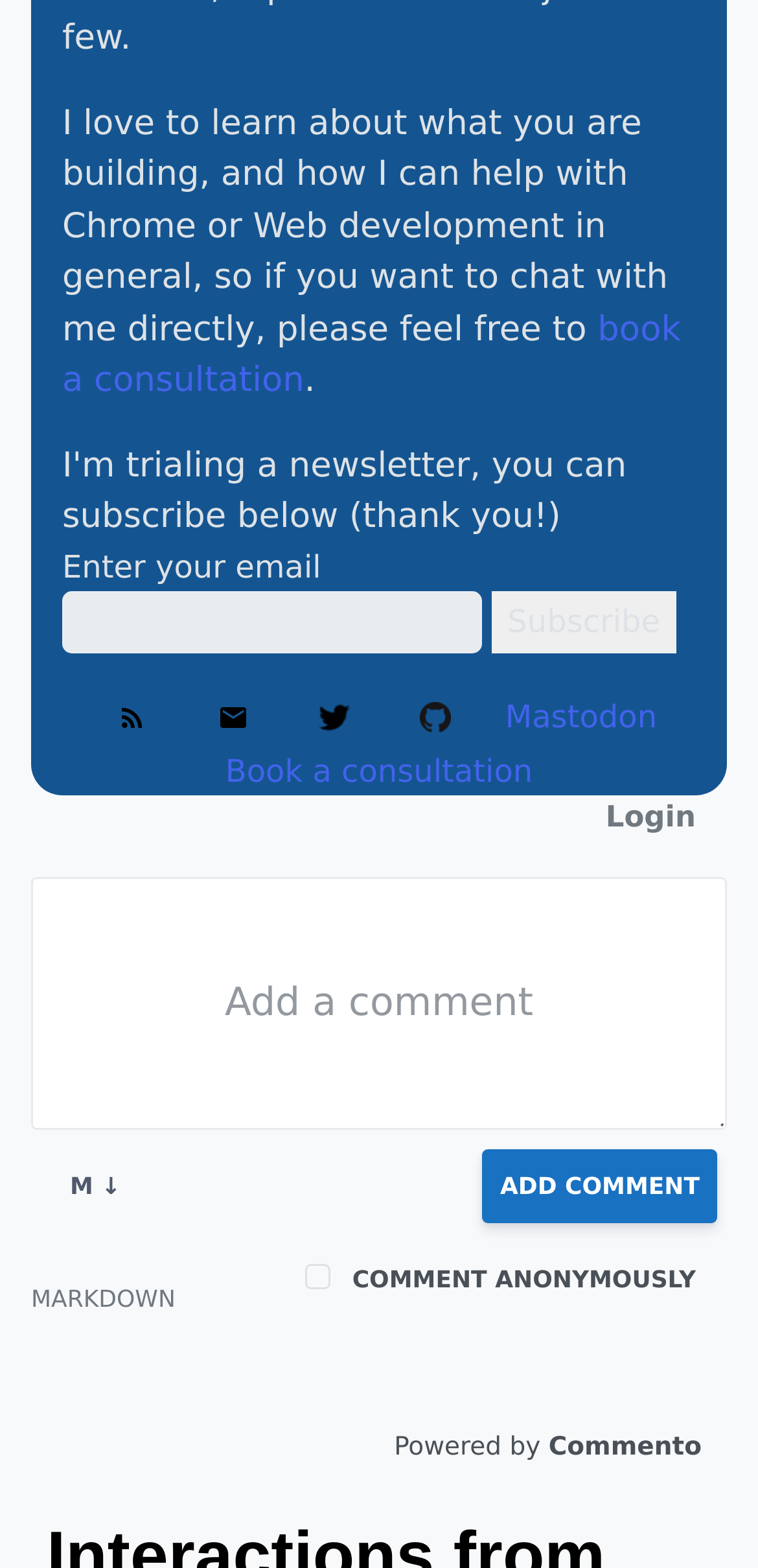Please identify the bounding box coordinates of the element that needs to be clicked to execute the following command: "follow on Twitter". Provide the bounding box using four float numbers between 0 and 1, formatted as [left, top, right, bottom].

[0.39, 0.433, 0.492, 0.483]